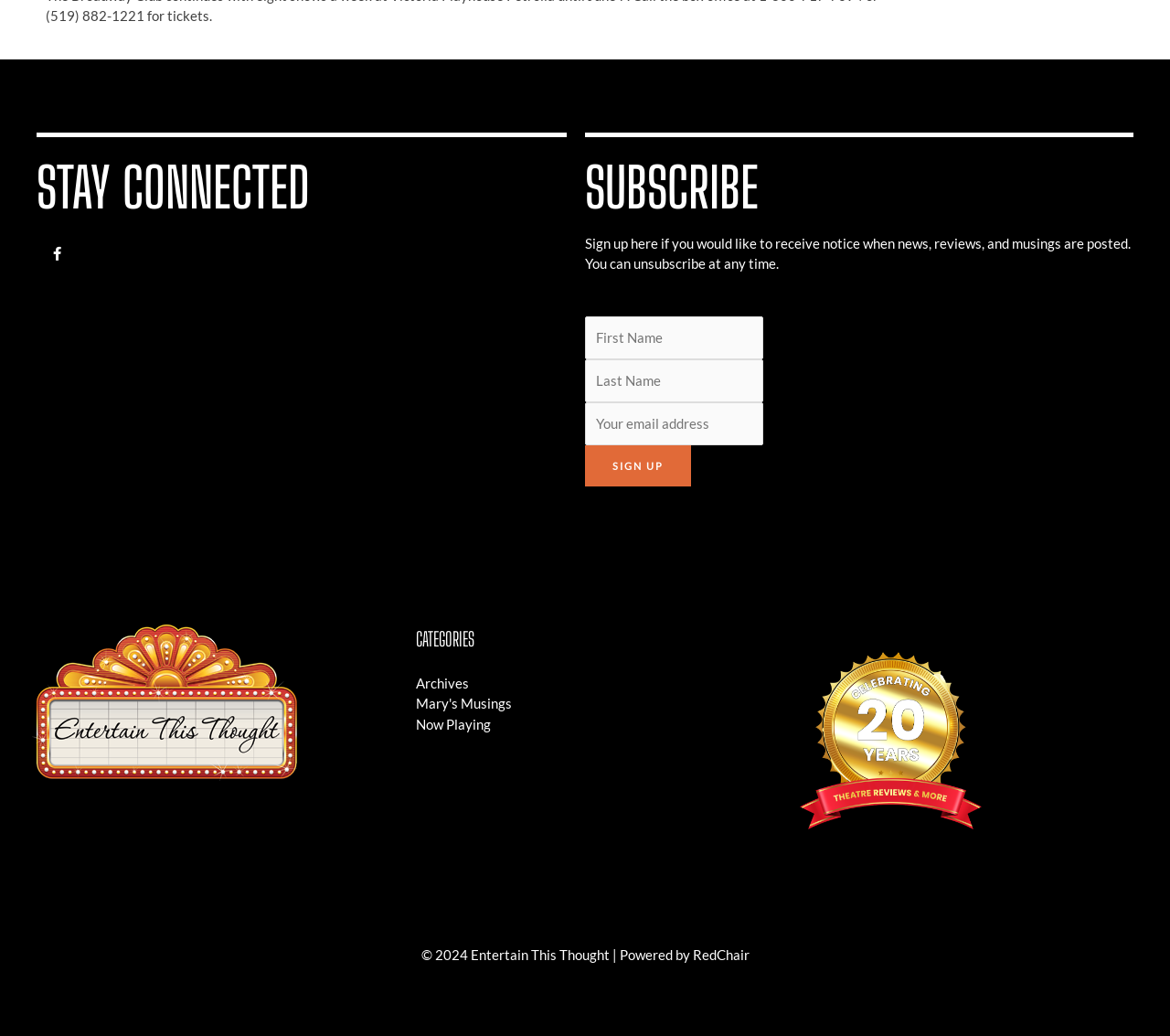Find the bounding box coordinates for the HTML element specified by: "Mary's Musings".

[0.355, 0.671, 0.438, 0.687]